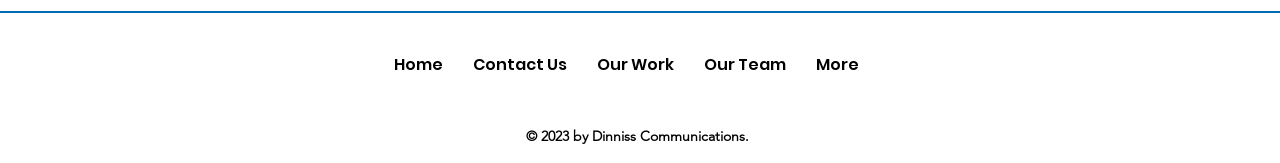How many main navigation links are there?
Use the information from the screenshot to give a comprehensive response to the question.

The main navigation links are located at the top of the webpage, and they are 'Home', 'Contact Us', 'Our Work', 'Our Team', and 'More'.